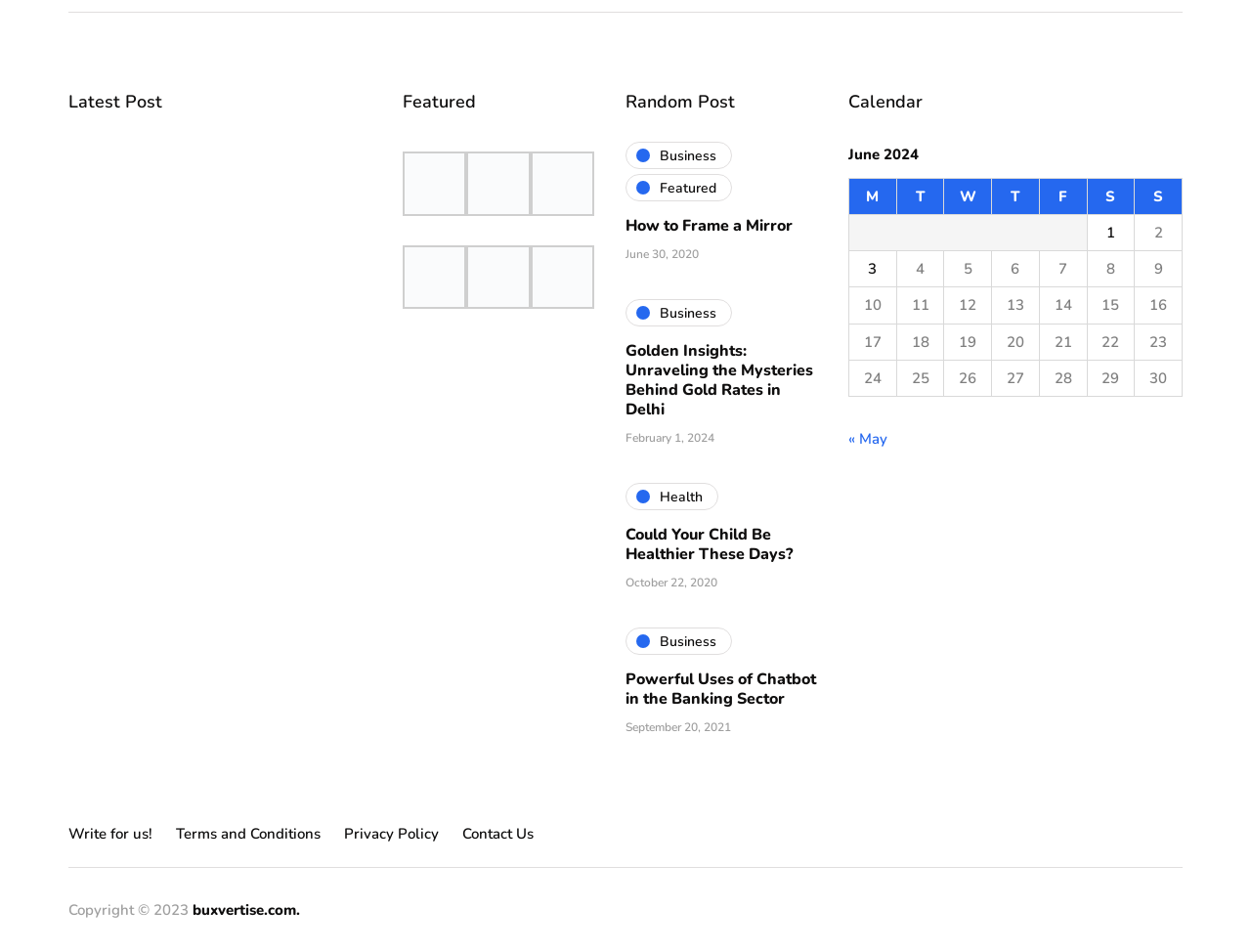What is the title of the first heading? Please answer the question using a single word or phrase based on the image.

Latest Post